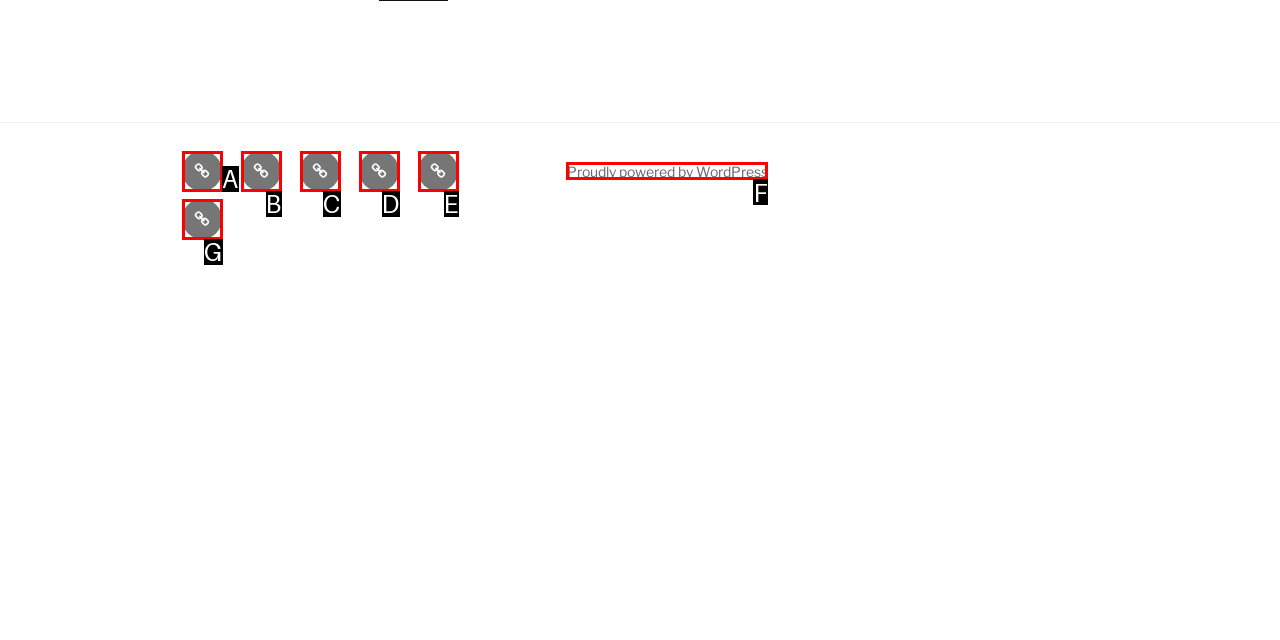Select the letter of the UI element that best matches: THIS YEAR’S ARTISTS
Answer with the letter of the correct option directly.

C